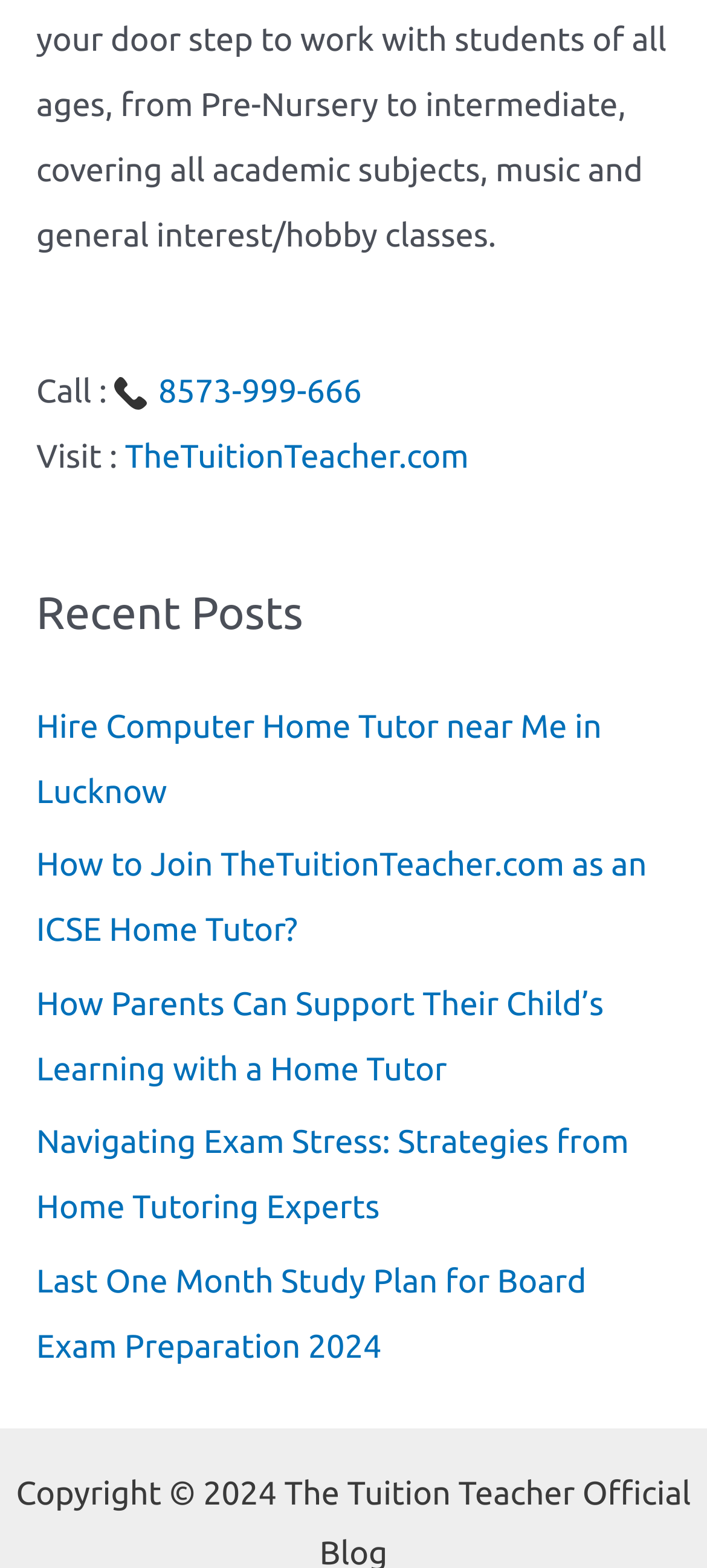Given the element description: "TheTuitionTeacher.com", predict the bounding box coordinates of this UI element. The coordinates must be four float numbers between 0 and 1, given as [left, top, right, bottom].

[0.177, 0.28, 0.663, 0.303]